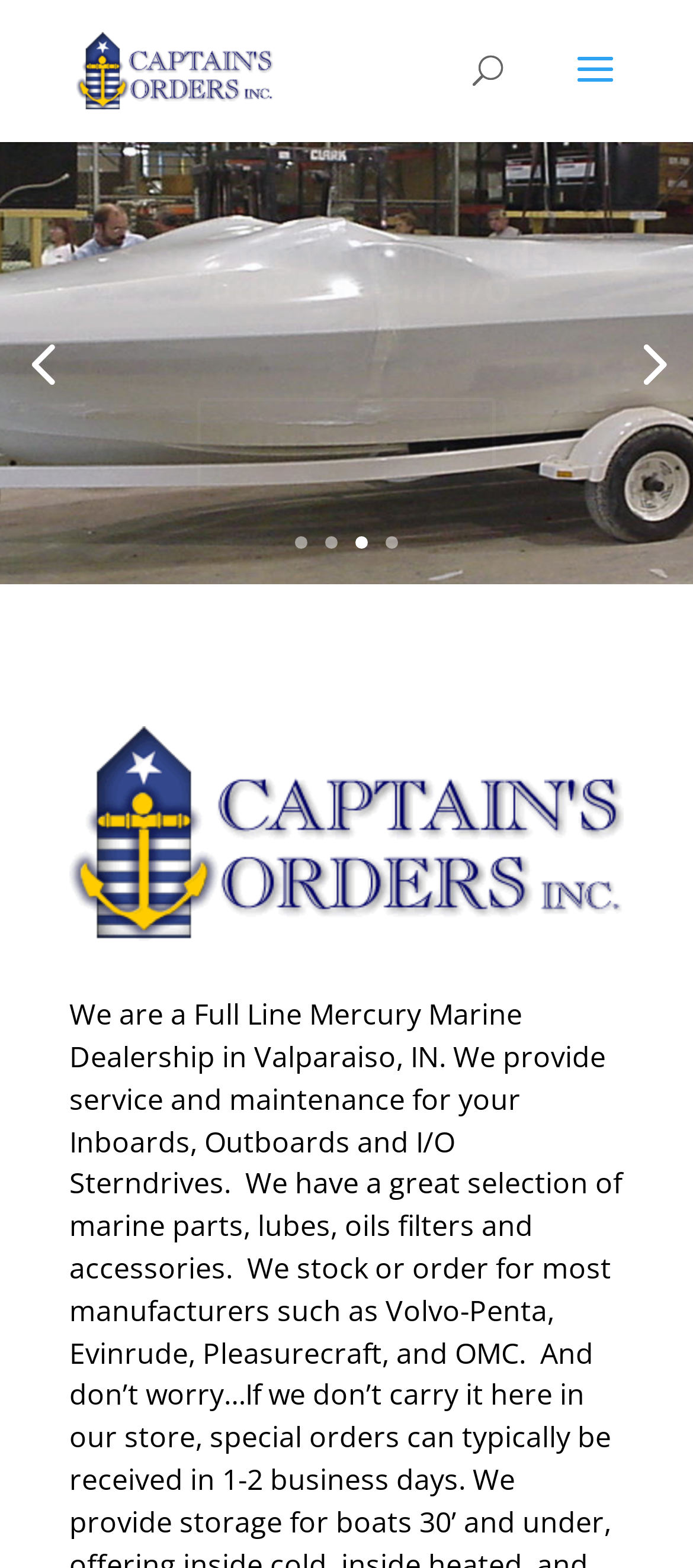Kindly determine the bounding box coordinates of the area that needs to be clicked to fulfill this instruction: "go to page 4".

[0.0, 0.204, 0.123, 0.258]